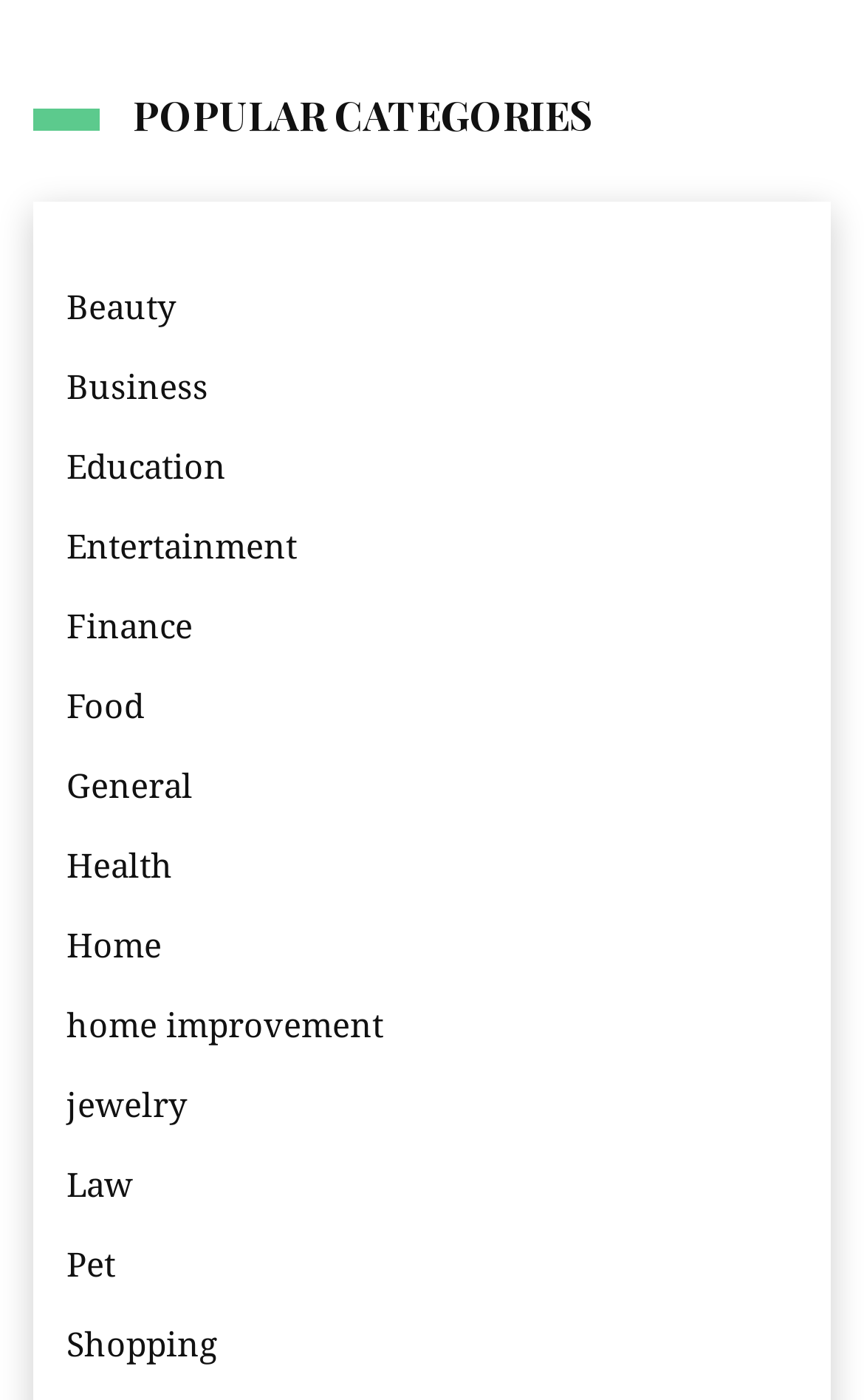Please mark the bounding box coordinates of the area that should be clicked to carry out the instruction: "Check out Jewelry section".

[0.077, 0.769, 0.215, 0.81]